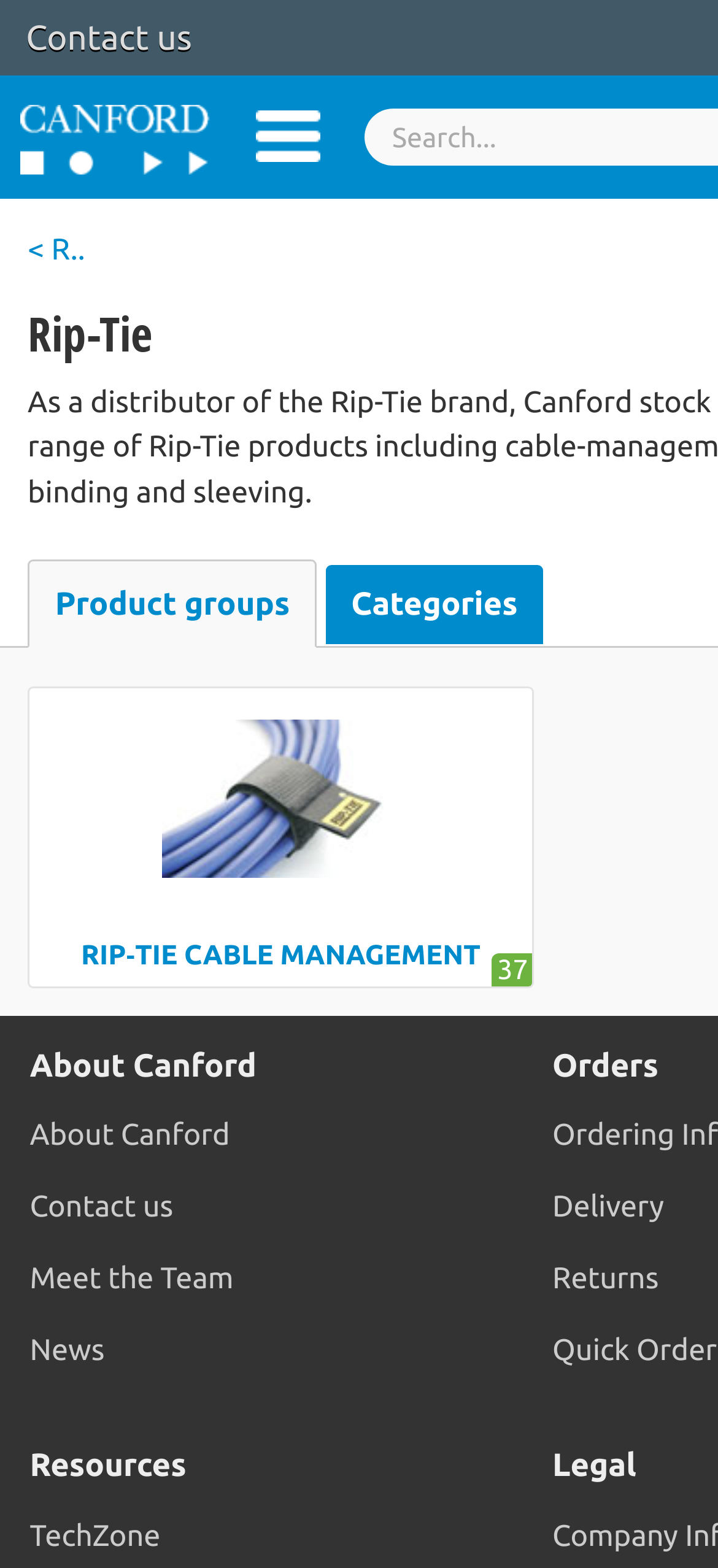Answer the question below using just one word or a short phrase: 
How many sections are there in the bottom part of the webpage?

3